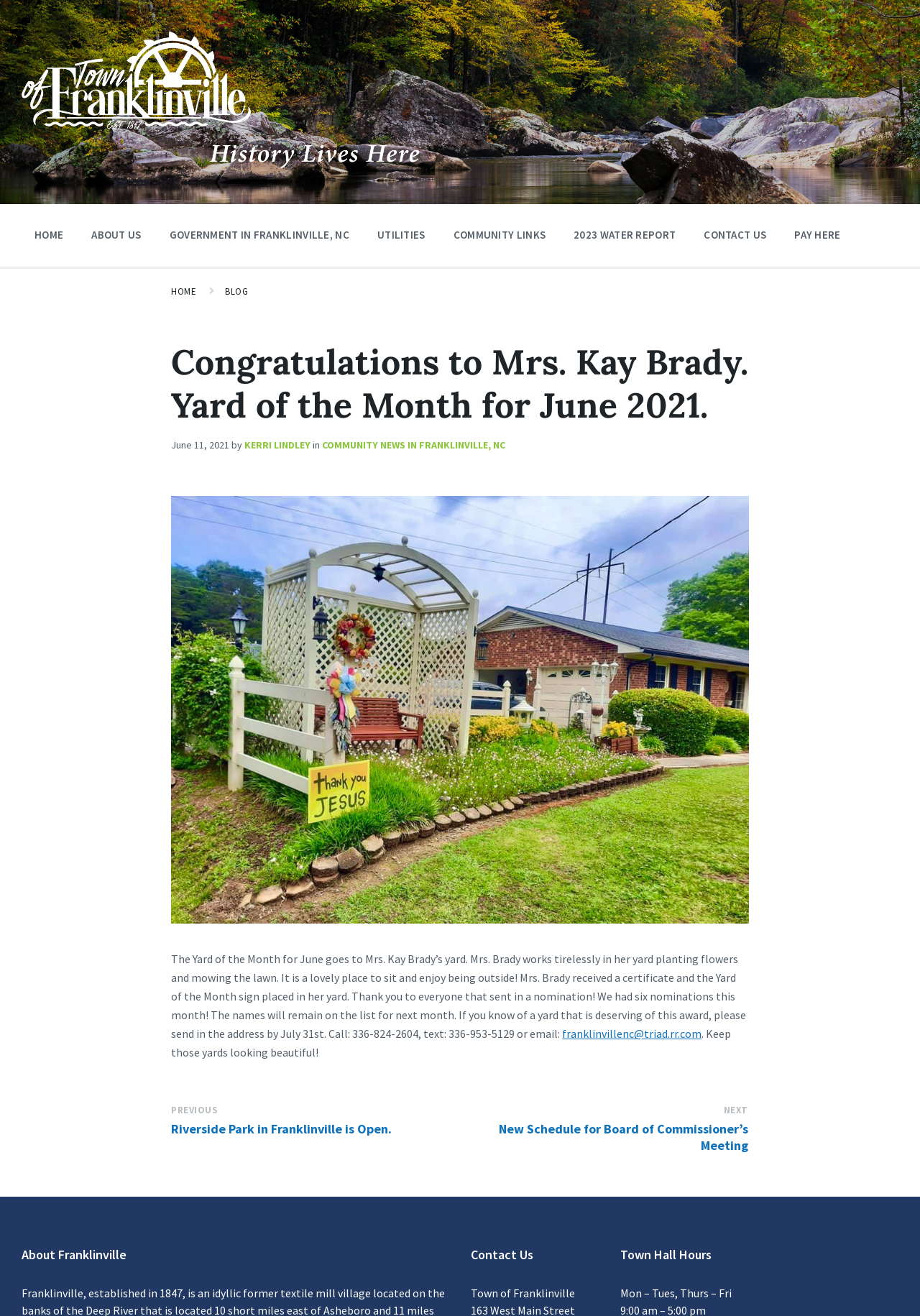Find the bounding box coordinates of the element you need to click on to perform this action: 'Check the '2023 WATER REPORT''. The coordinates should be represented by four float values between 0 and 1, in the format [left, top, right, bottom].

[0.611, 0.167, 0.747, 0.189]